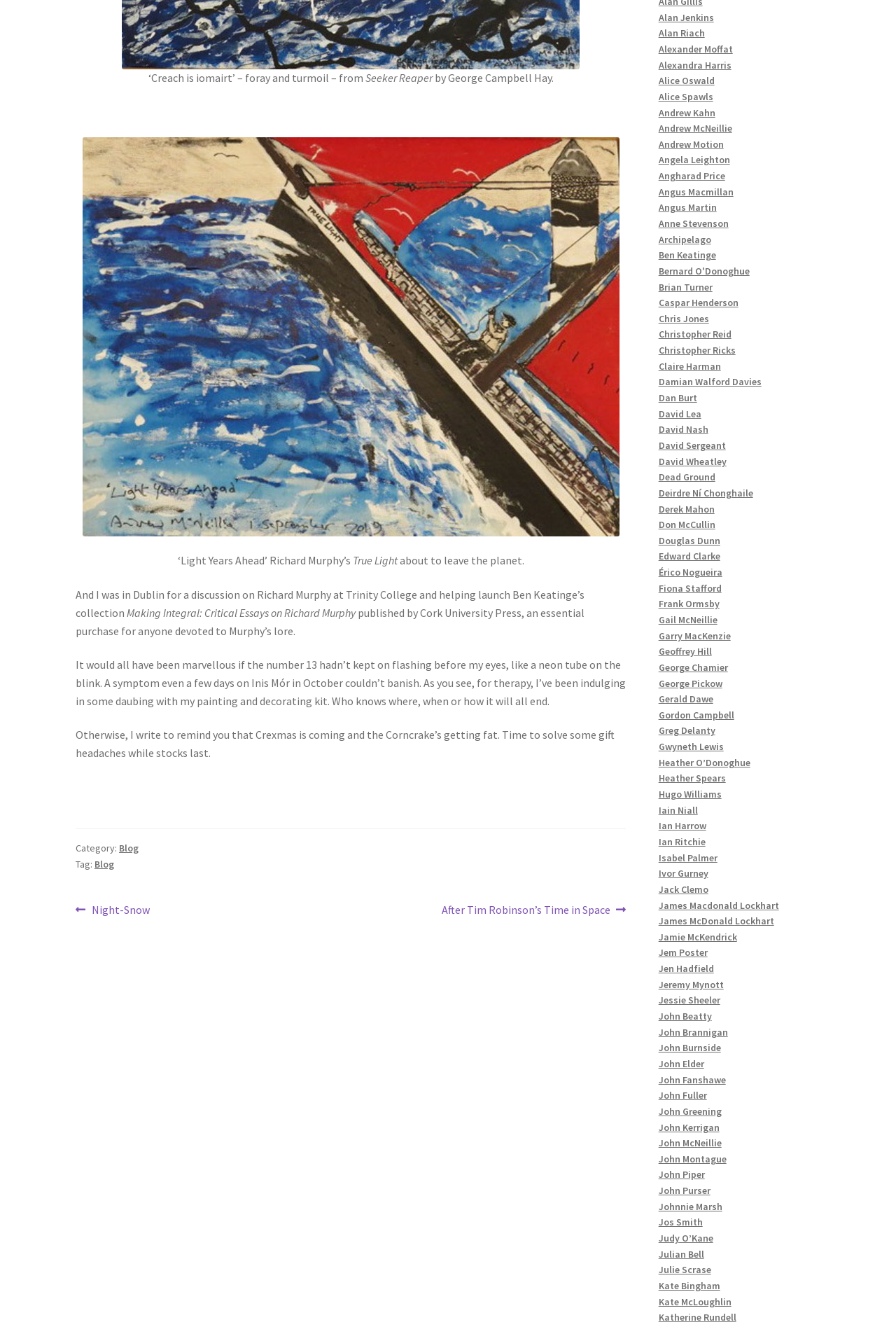Based on the element description: "James Macdonald Lockhart", identify the UI element and provide its bounding box coordinates. Use four float numbers between 0 and 1, [left, top, right, bottom].

[0.735, 0.677, 0.869, 0.687]